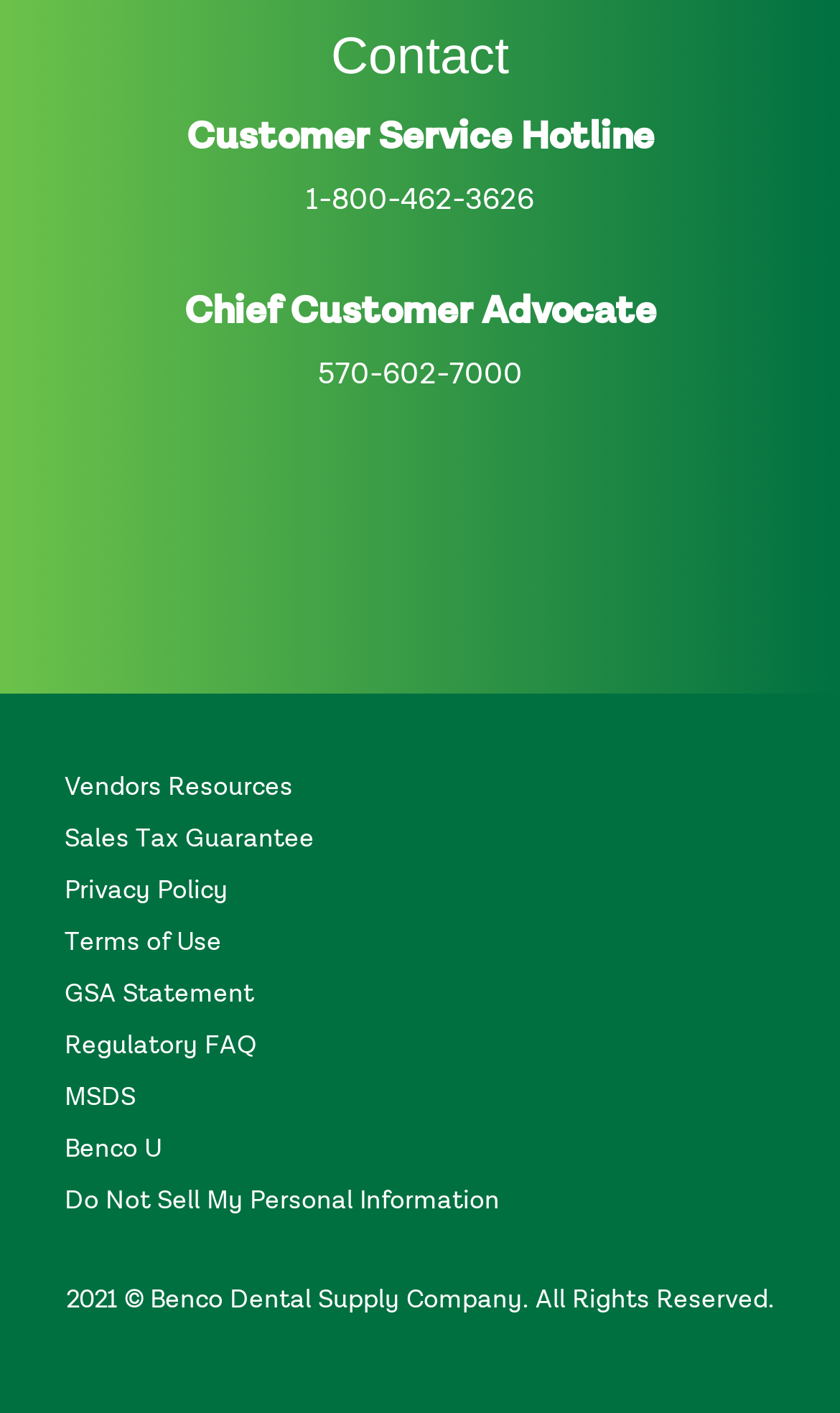What is the customer service hotline?
Look at the image and construct a detailed response to the question.

I found the customer service hotline by looking at the link with the text '1-800-462-3626' which is located below the 'Customer Service Hotline' static text.